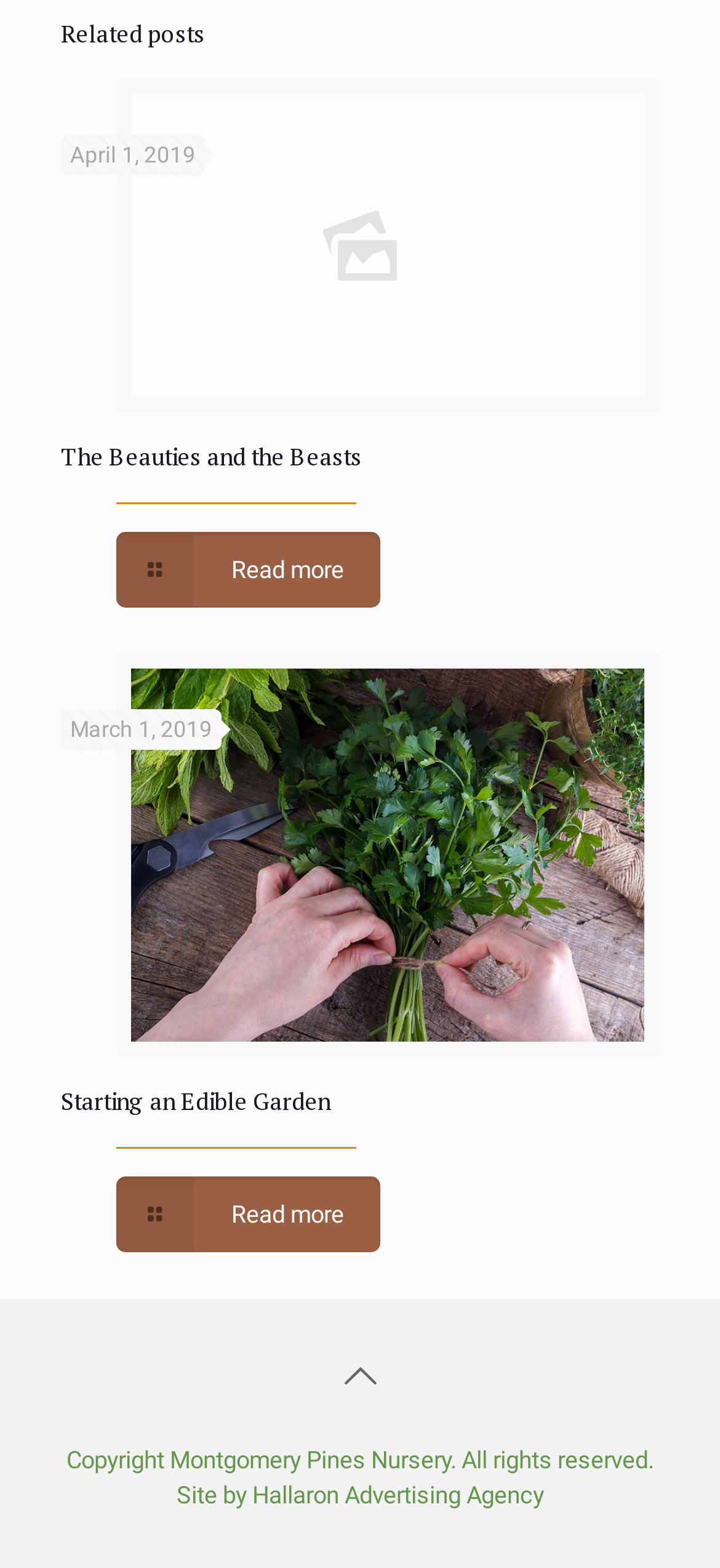What is the name of the company that designed the website?
Look at the image and answer the question using a single word or phrase.

Hallaron Advertising Agency